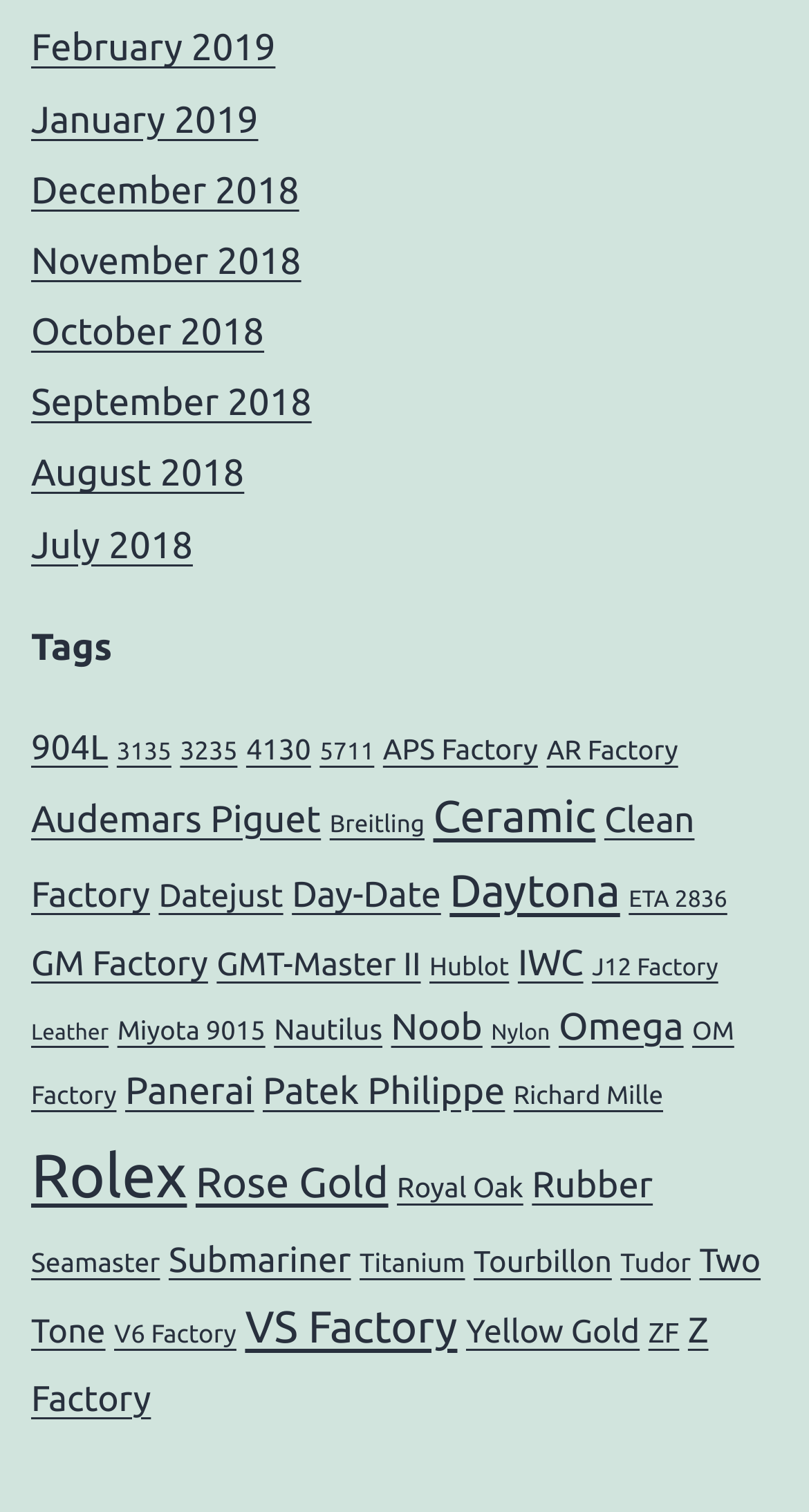How many items are in the 'Daytona' tag?
Please provide a comprehensive answer based on the contents of the image.

I found the link 'Daytona (62 items)' under the 'Tags' navigation element, which indicates that there are 62 items in the 'Daytona' tag.